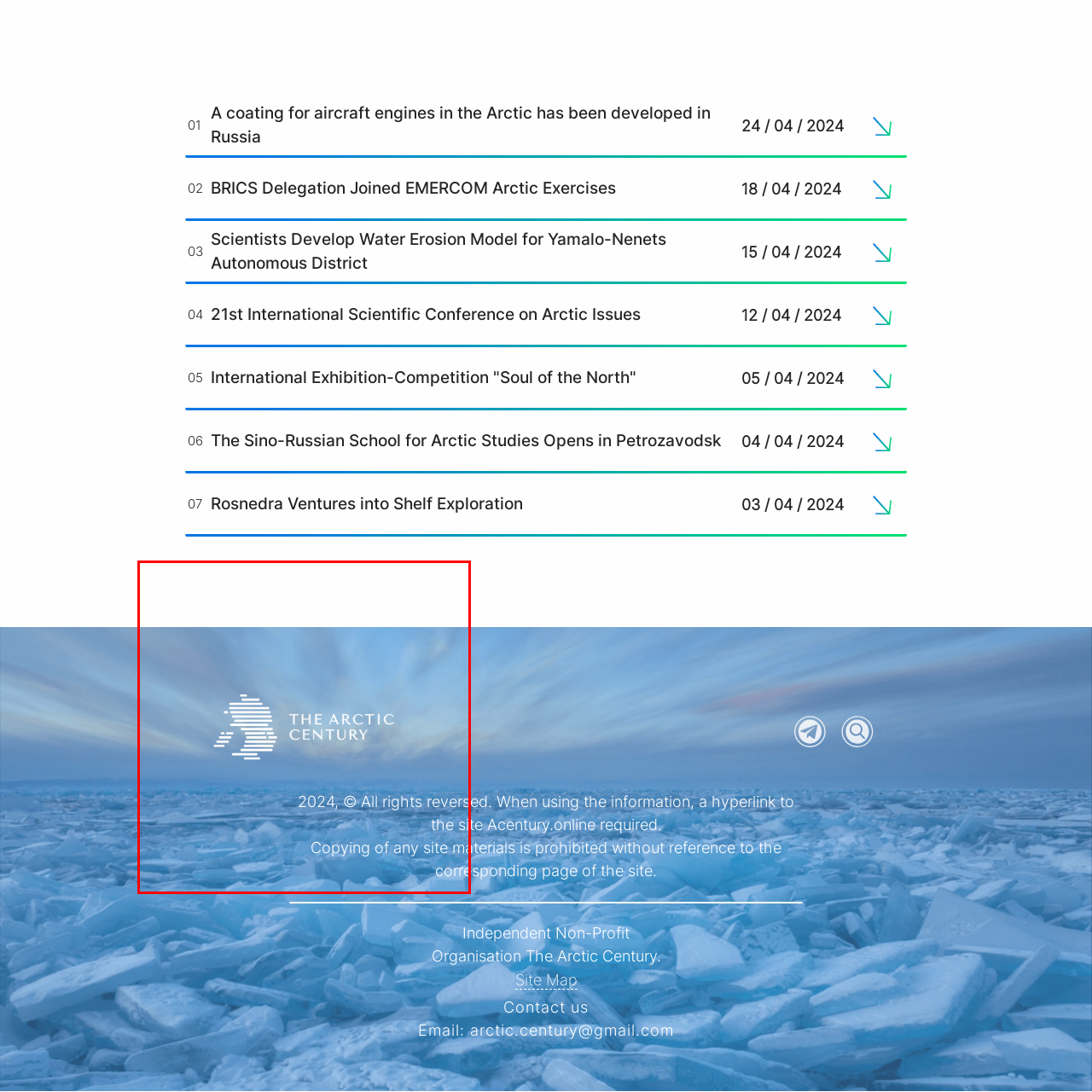Offer a detailed caption for the image that is surrounded by the red border.

The image features a serene Arctic landscape, showcasing an expanse of ice with a tranquil blue sky overhead. Prominently displayed is the logo for "The Arctic Century," which incorporates a stylized depiction of the Arctic region. Below the logo are copyright details stating, "2024, © All rights reserved," alongside a note emphasizing the requirement for attribution when utilizing information from the site. Additionally, a reminder highlights that copying any materials from the site is prohibited without appropriate references. This image encapsulates the organization's commitment to Arctic issues and promotes awareness of environmental conservation in this fragile ecosystem.